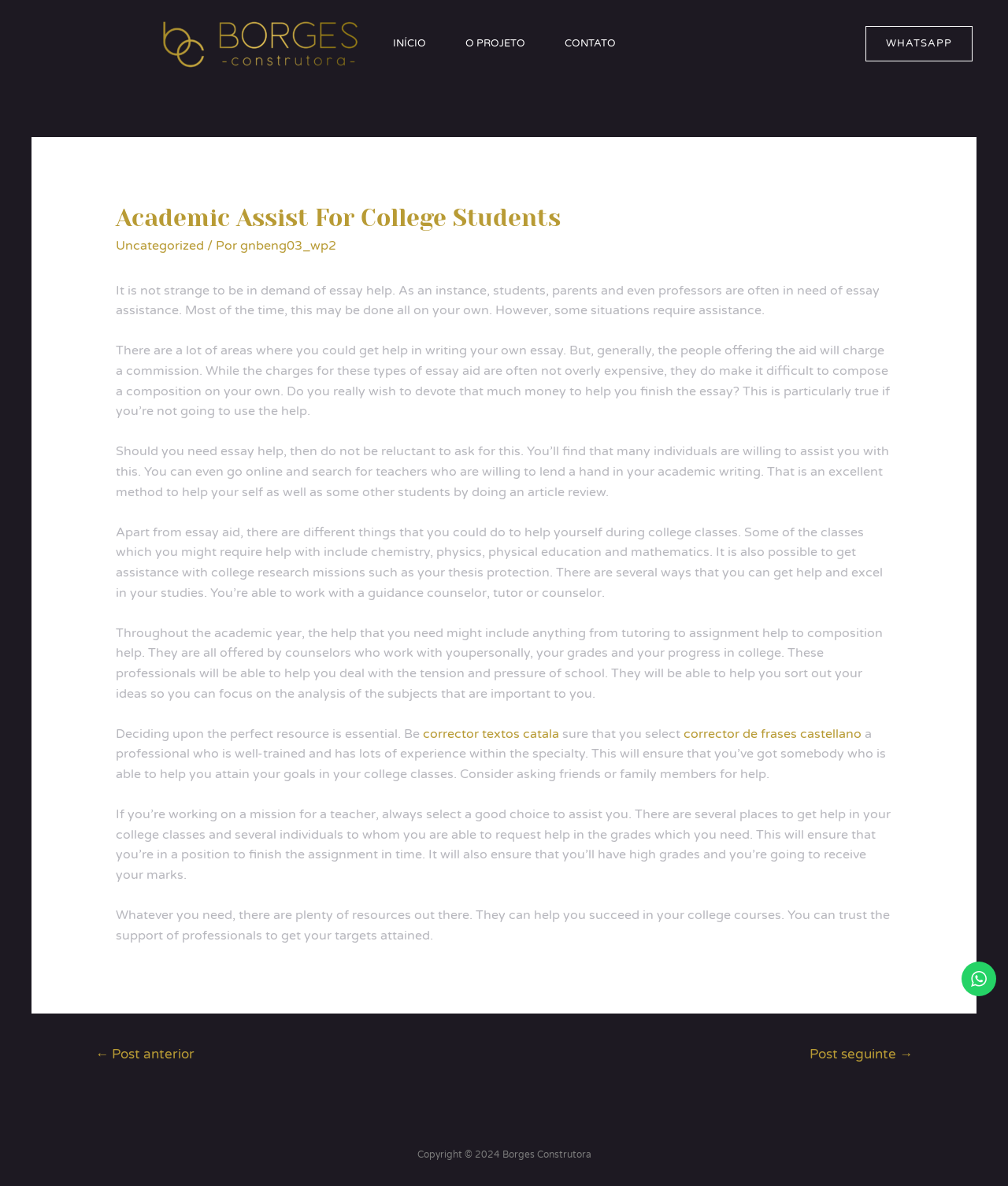Show the bounding box coordinates of the region that should be clicked to follow the instruction: "Click on the 'corrector de frases castellano' link."

[0.678, 0.612, 0.854, 0.625]